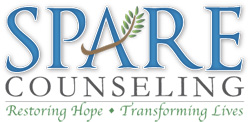What does the green leaf represent?
Based on the content of the image, thoroughly explain and answer the question.

According to the caption, the green leaf flourishing from the letter 'A' represents growth, renewal, and hope, which are essential aspects of the therapeutic service provided by Spare Counseling.